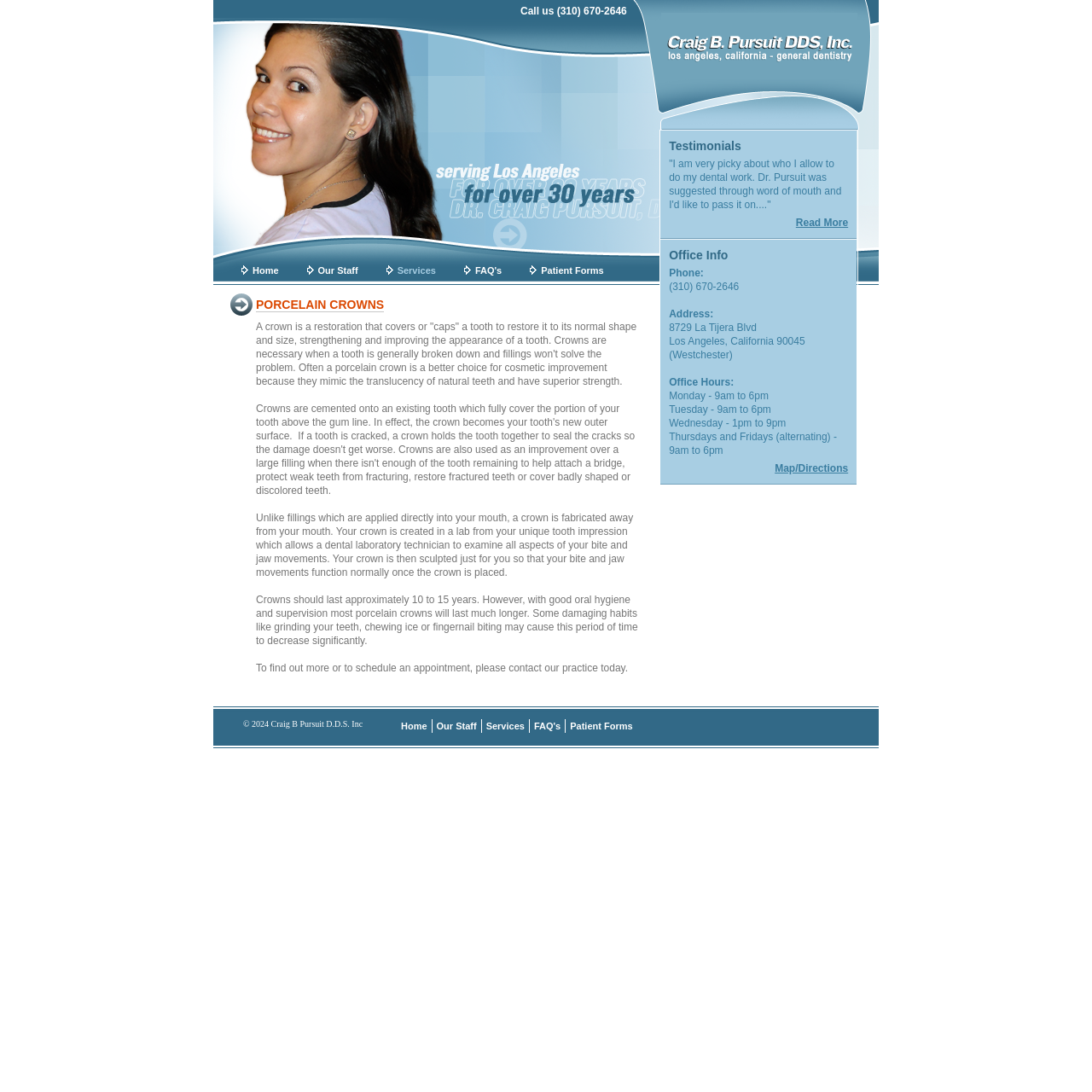Determine the bounding box coordinates of the area to click in order to meet this instruction: "Search for something".

None